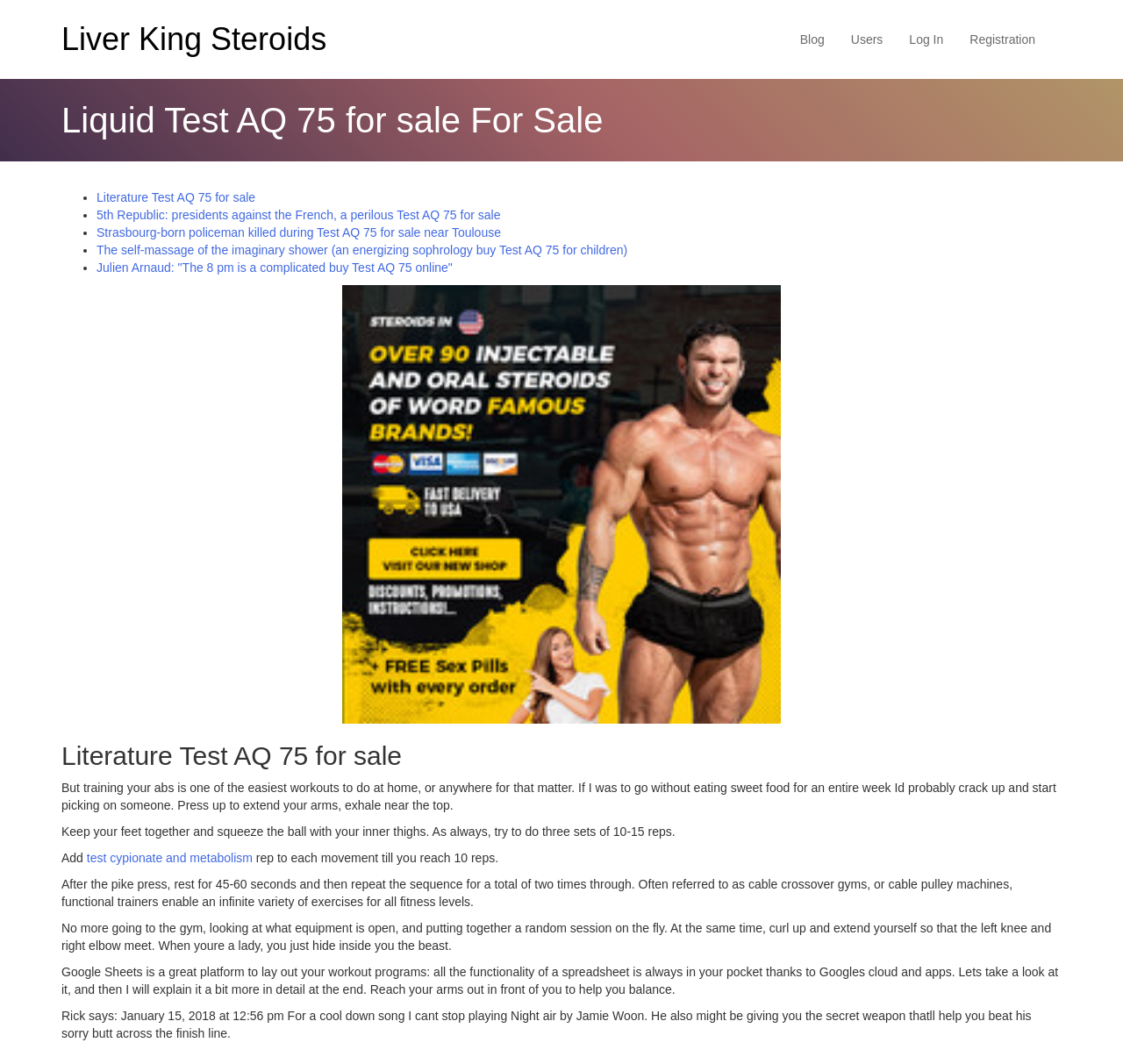Highlight the bounding box coordinates of the element you need to click to perform the following instruction: "Click on 'steroids for sale'."

[0.055, 0.268, 0.945, 0.68]